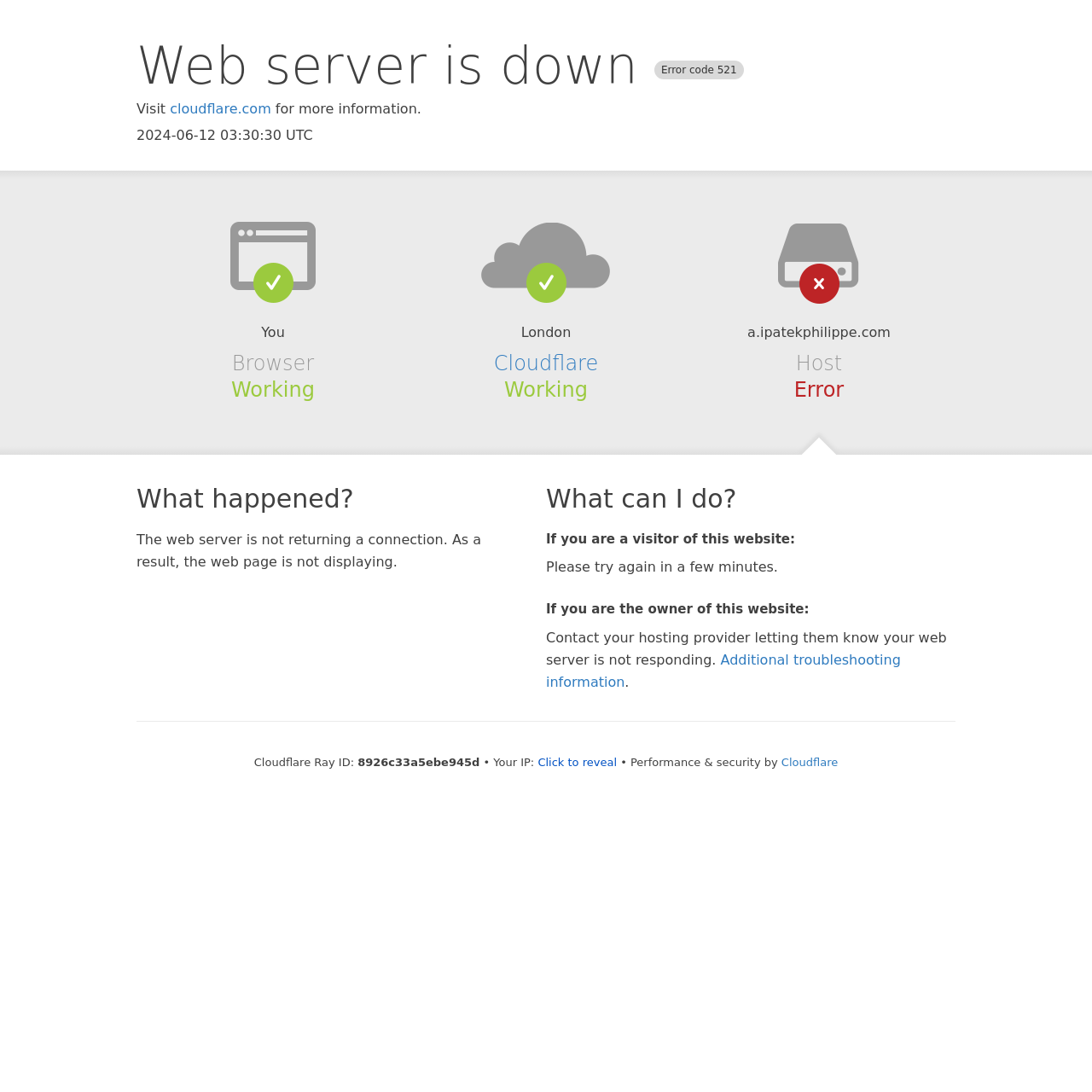What should the owner of the website do?
Please use the visual content to give a single word or phrase answer.

Contact hosting provider